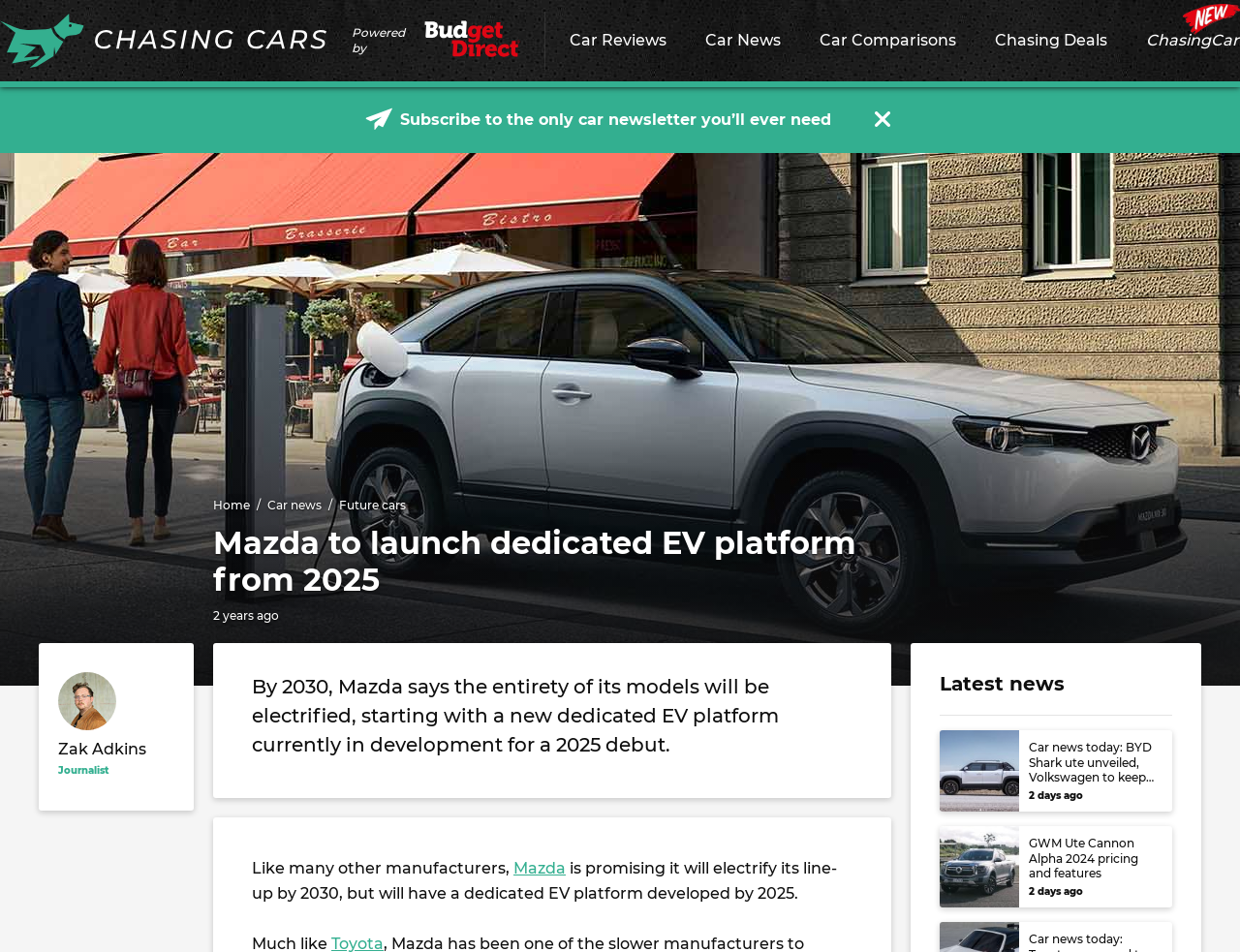Specify the bounding box coordinates of the region I need to click to perform the following instruction: "View the 'Car Reviews' page". The coordinates must be four float numbers in the range of 0 to 1, i.e., [left, top, right, bottom].

[0.444, 0.0, 0.553, 0.092]